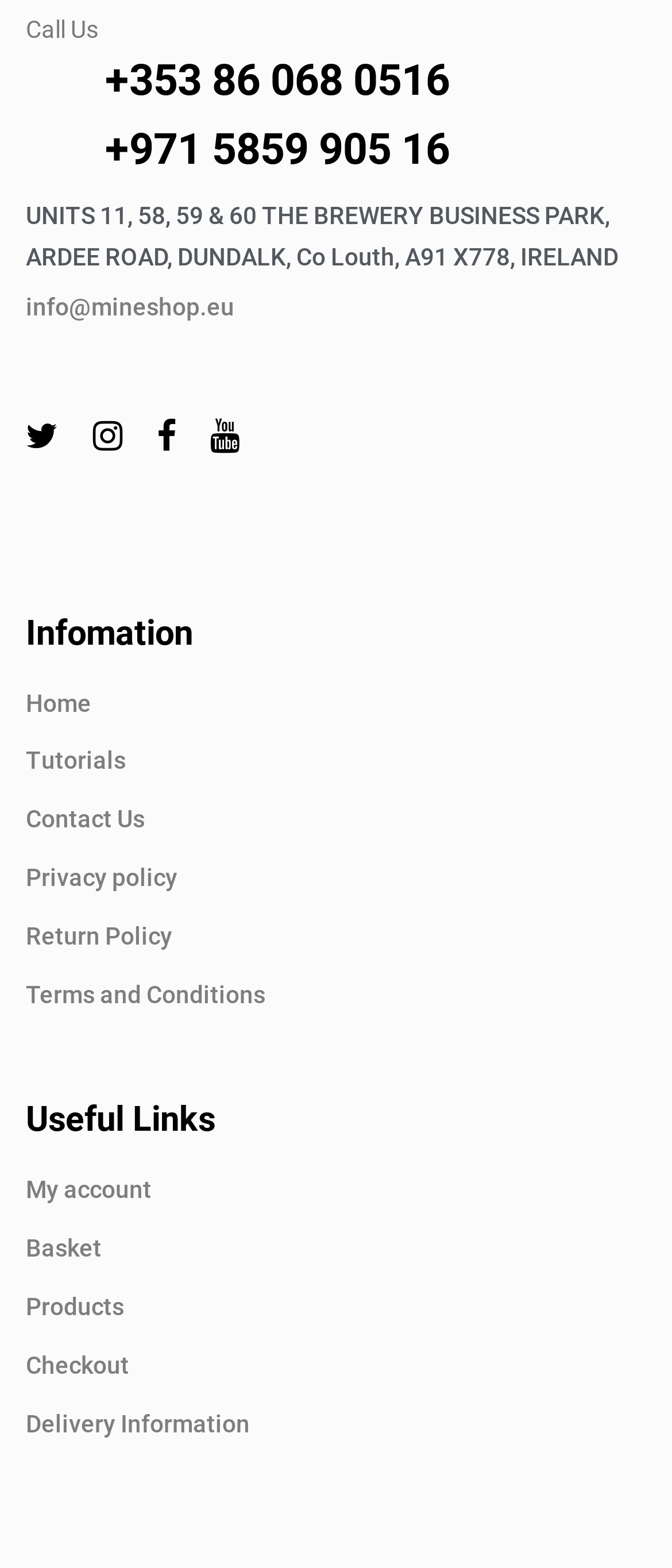Pinpoint the bounding box coordinates of the clickable element needed to complete the instruction: "Contact the company". The coordinates should be provided as four float numbers between 0 and 1: [left, top, right, bottom].

None